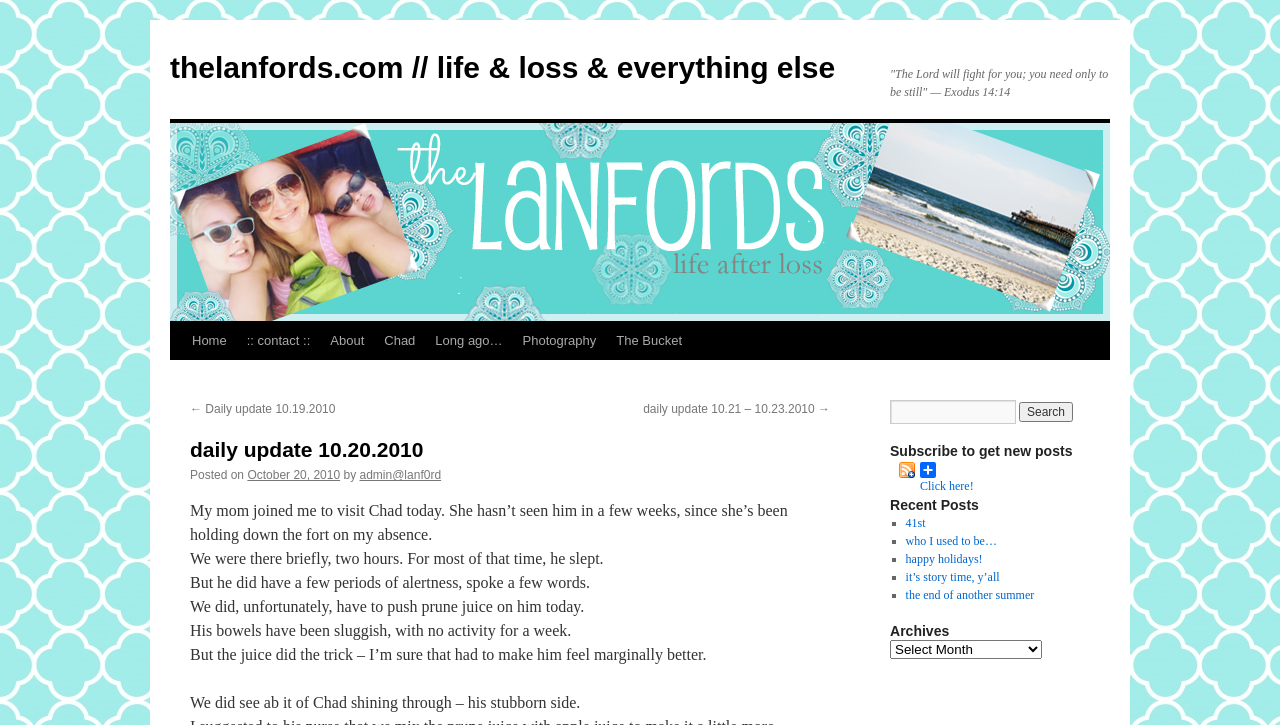Create a detailed description of the webpage's content and layout.

This webpage appears to be a personal blog, with a focus on life, loss, and everything else. At the top, there is a title "daily update 10.20.2010 | thelanfords.com // life & loss & everything else" which is also a link. Below this title, there is a quote from Exodus 14:14. 

On the top left, there is a navigation menu with links to "Home", "Contact", "About", "Chad", "Long ago…", "Photography", and "The Bucket". To the right of this menu, there are links to navigate to previous and next daily updates.

The main content of the page is a blog post titled "daily update 10.20.2010", which is a personal update about the author's visit to Chad, who is likely a family member or close friend. The post describes the author's experience visiting Chad, including his alertness and speech during the visit, as well as the need to administer prune juice to help with his bowel movements.

On the right side of the page, there is a complementary section with a search bar, a heading "Subscribe to get new posts" with a link to click, and a heading "Recent Posts" with a list of five recent posts, each represented by a bullet point and a link to the post. Below this, there is a heading "Archives" with a dropdown combobox to select archives.

Overall, the webpage has a simple and clean layout, with a focus on the personal blog post and navigation to other related content.